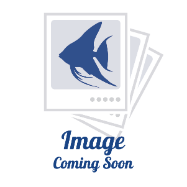Please provide a comprehensive response to the question based on the details in the image: What is written beneath the fish illustration?

According to the caption, the words 'Image Coming Soon' are prominently displayed beneath the fish illustration, signaling to visitors that the specific visual content is yet to be provided.